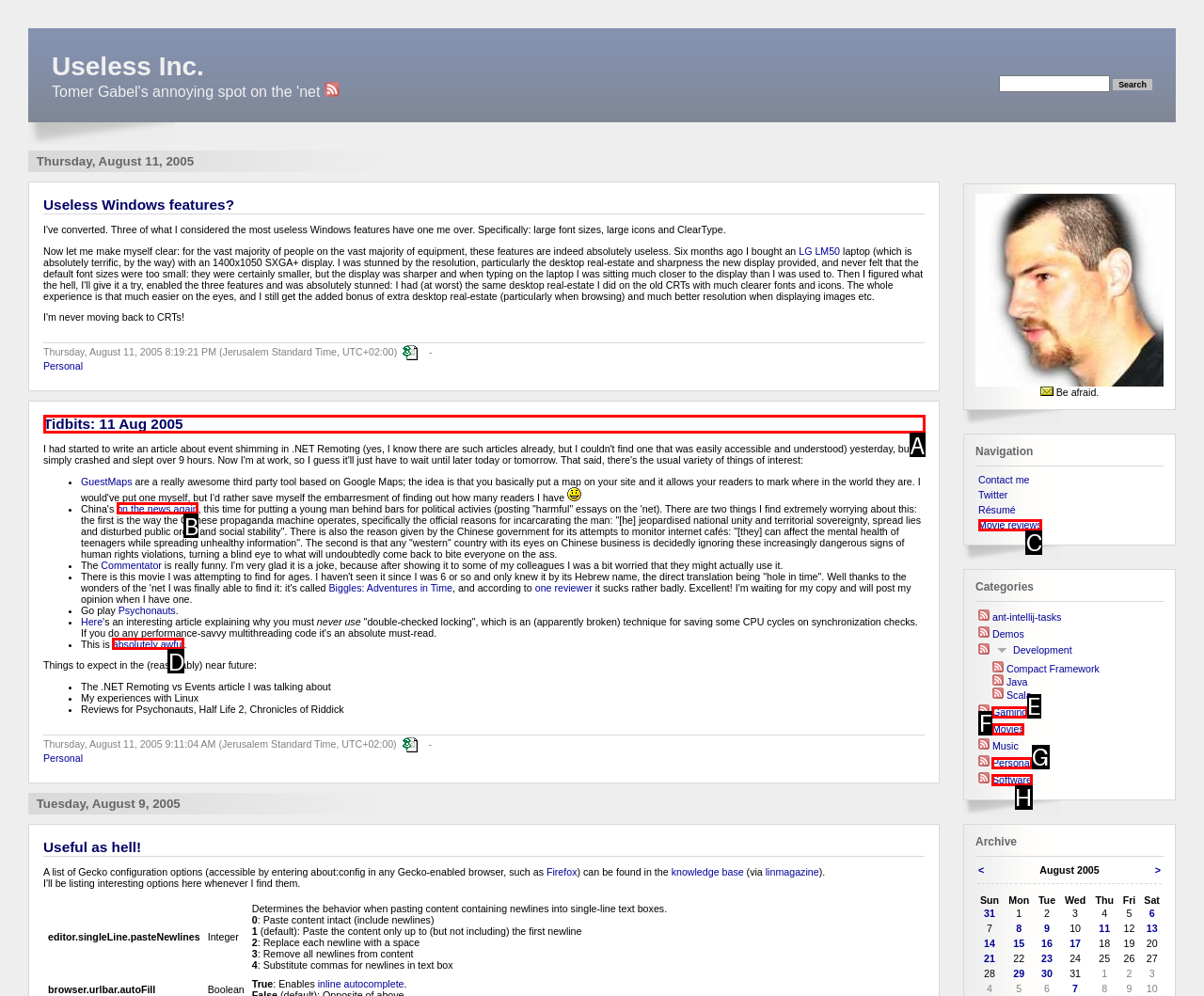Point out the specific HTML element to click to complete this task: Check Tidbits: 11 Aug 2005 Reply with the letter of the chosen option.

A